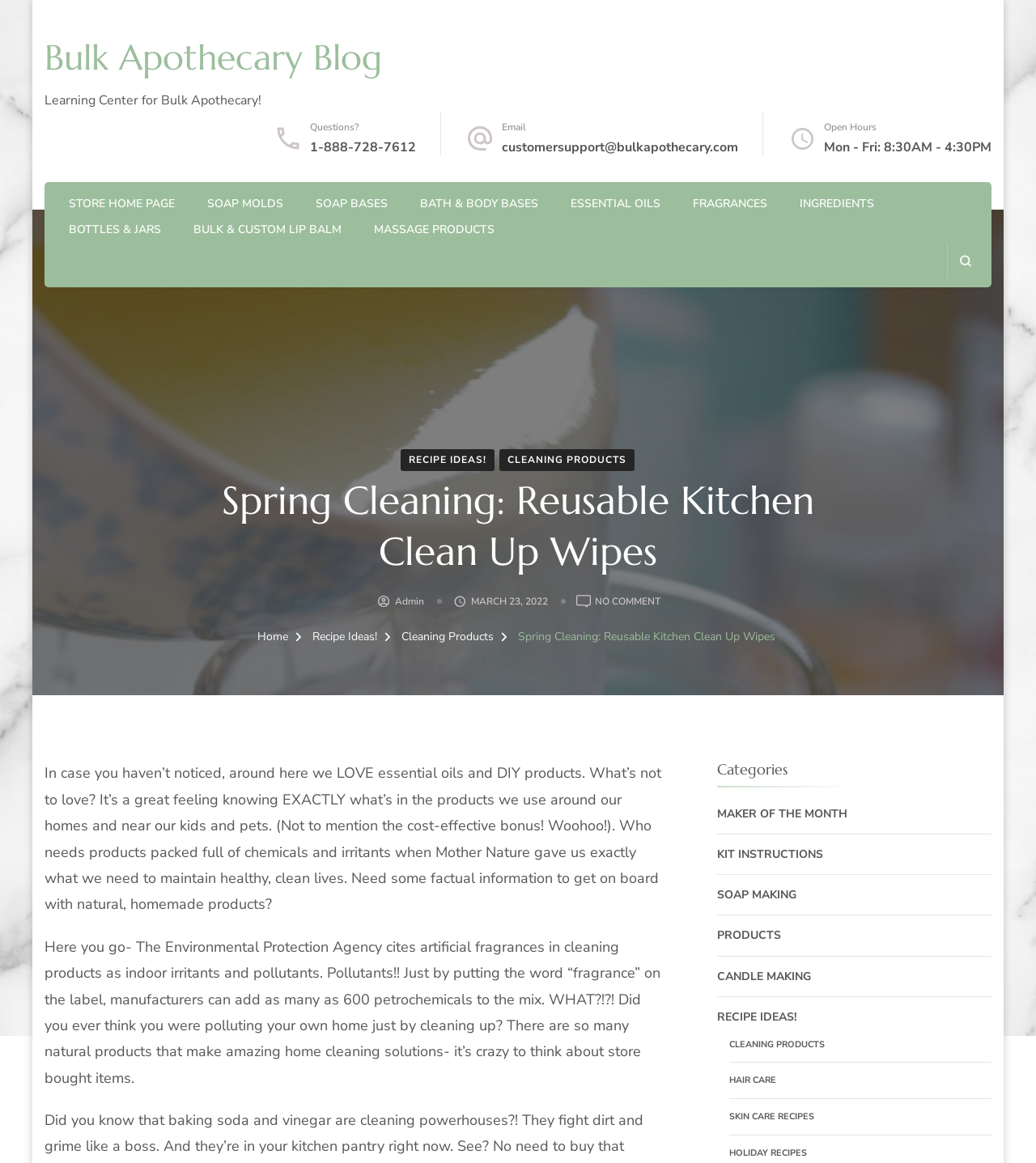Please determine the bounding box coordinates of the clickable area required to carry out the following instruction: "Read the 'Spring Cleaning: Reusable Kitchen Clean Up Wipes' article". The coordinates must be four float numbers between 0 and 1, represented as [left, top, right, bottom].

[0.199, 0.409, 0.801, 0.496]